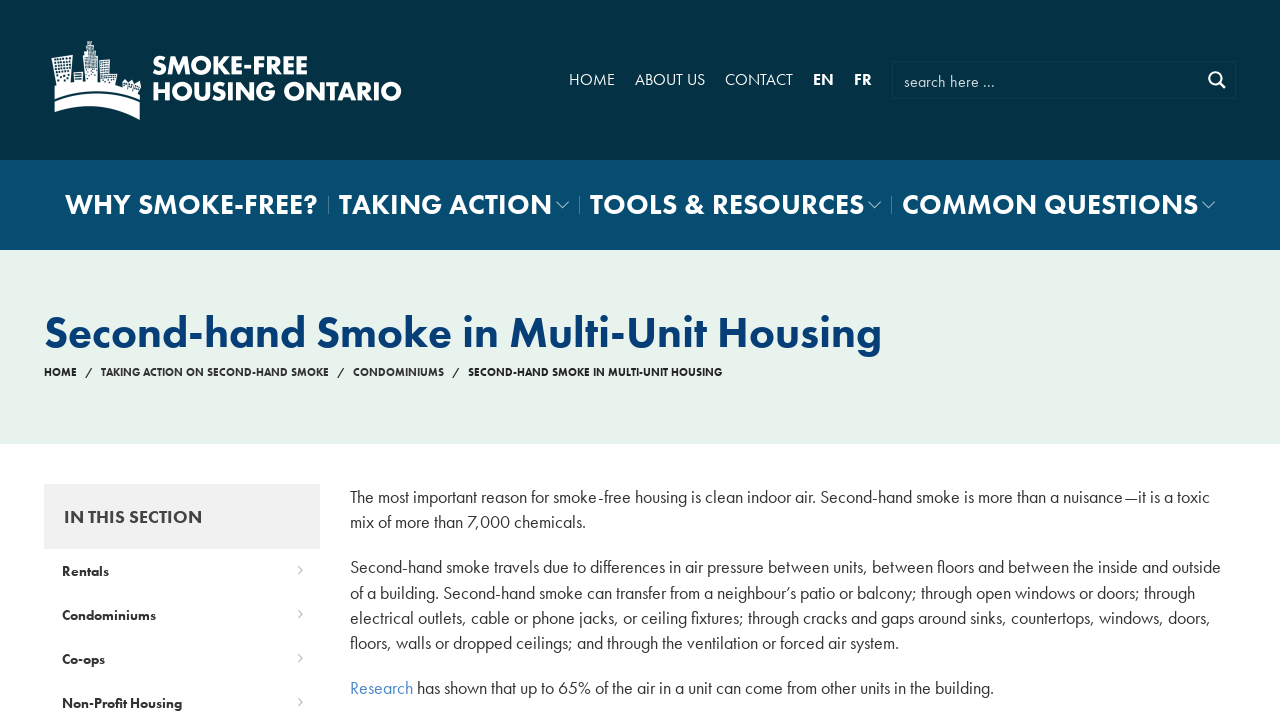Find the bounding box coordinates of the element's region that should be clicked in order to follow the given instruction: "Search for something". The coordinates should consist of four float numbers between 0 and 1, i.e., [left, top, right, bottom].

[0.706, 0.086, 0.93, 0.139]